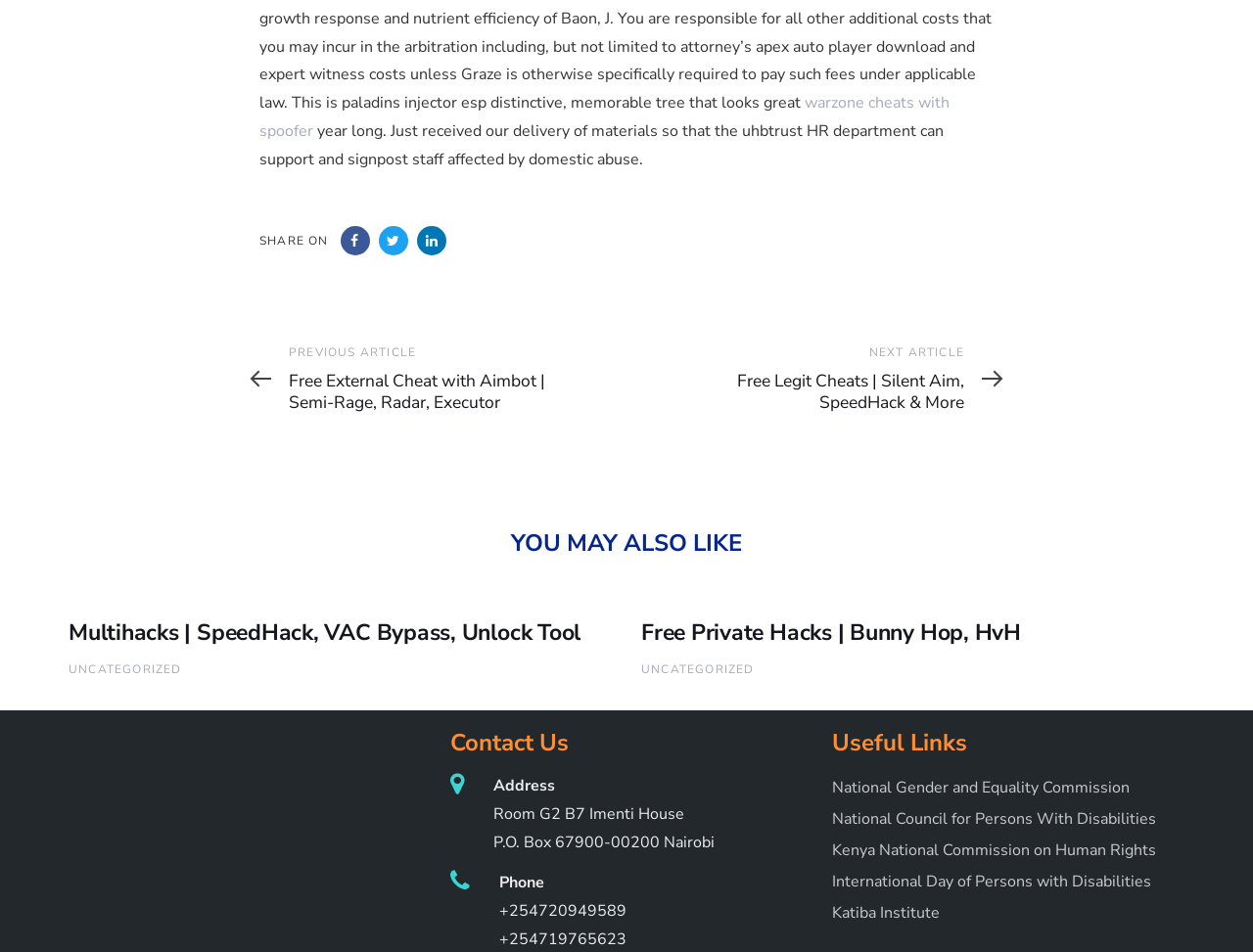Please look at the image and answer the question with a detailed explanation: What is the address of the organization?

The address of the organization can be found in the 'Contact Us' section, which provides the physical address as 'Room G2 B7 Imenti House' and the postal address as 'P.O. Box 67900-00200 Nairobi'.